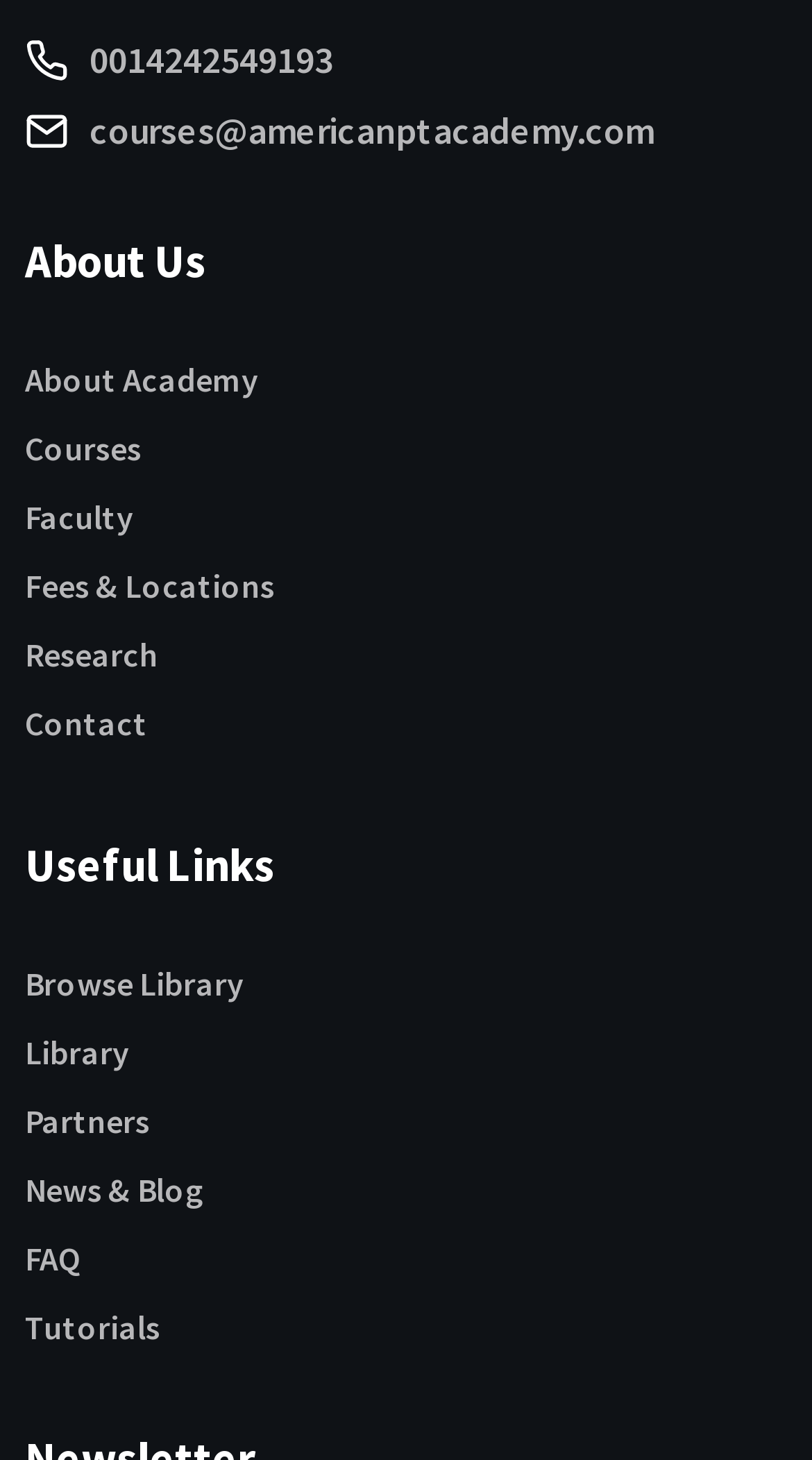Indicate the bounding box coordinates of the element that needs to be clicked to satisfy the following instruction: "View About Academy". The coordinates should be four float numbers between 0 and 1, i.e., [left, top, right, bottom].

[0.031, 0.239, 0.318, 0.283]